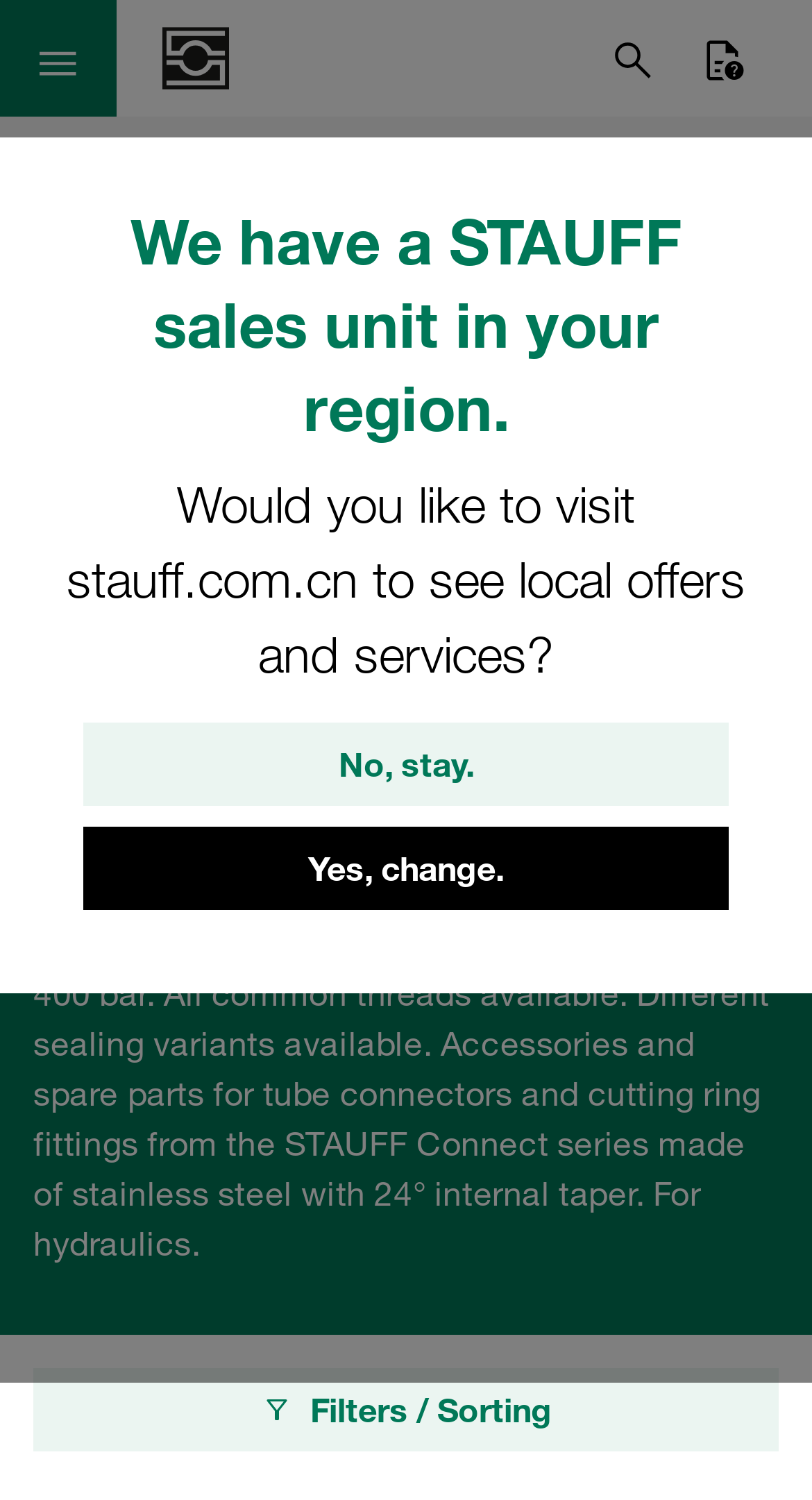Determine the bounding box coordinates of the region that needs to be clicked to achieve the task: "Change to local offers and services".

[0.103, 0.552, 0.897, 0.607]